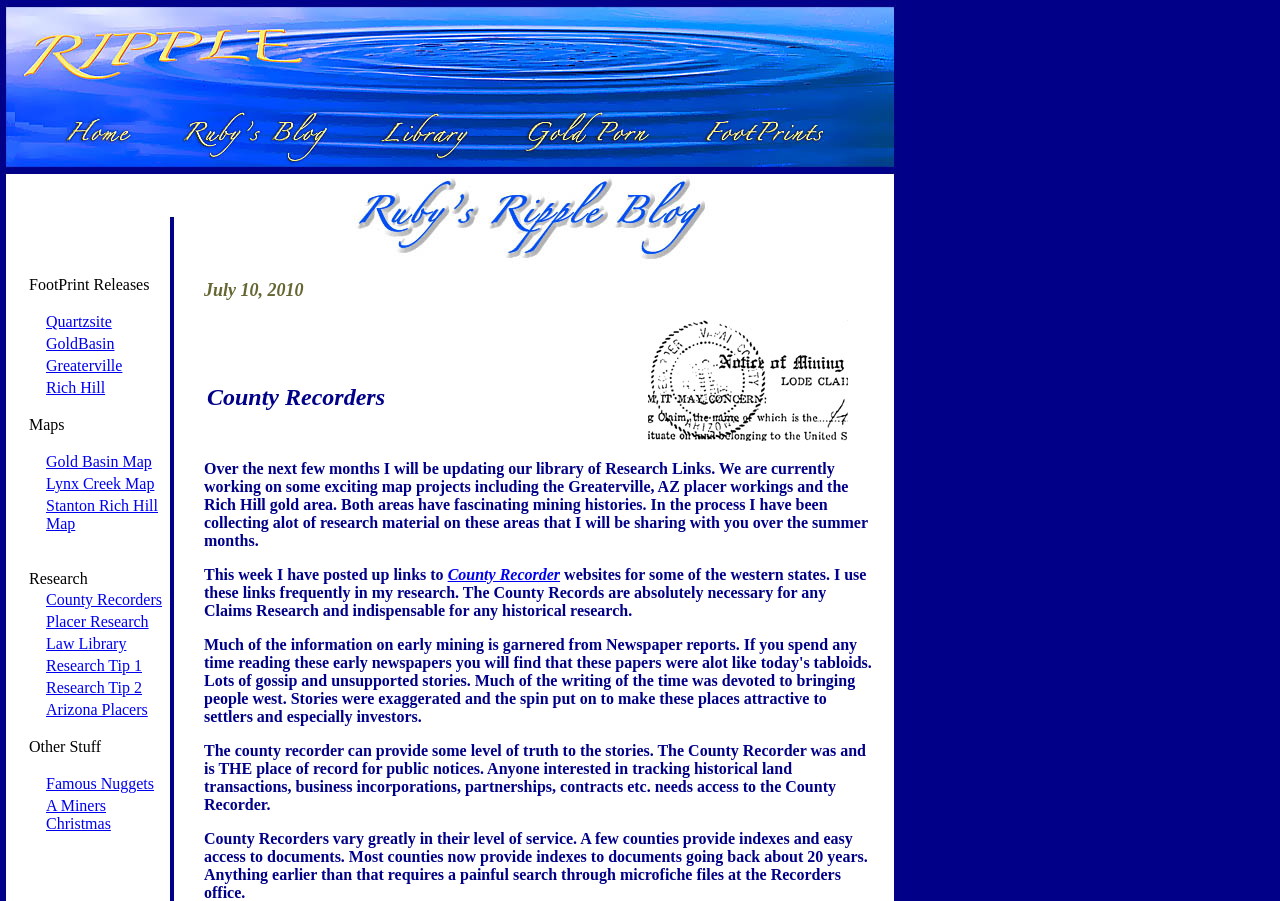Show the bounding box coordinates of the element that should be clicked to complete the task: "Explore County Recorders".

[0.036, 0.656, 0.127, 0.675]